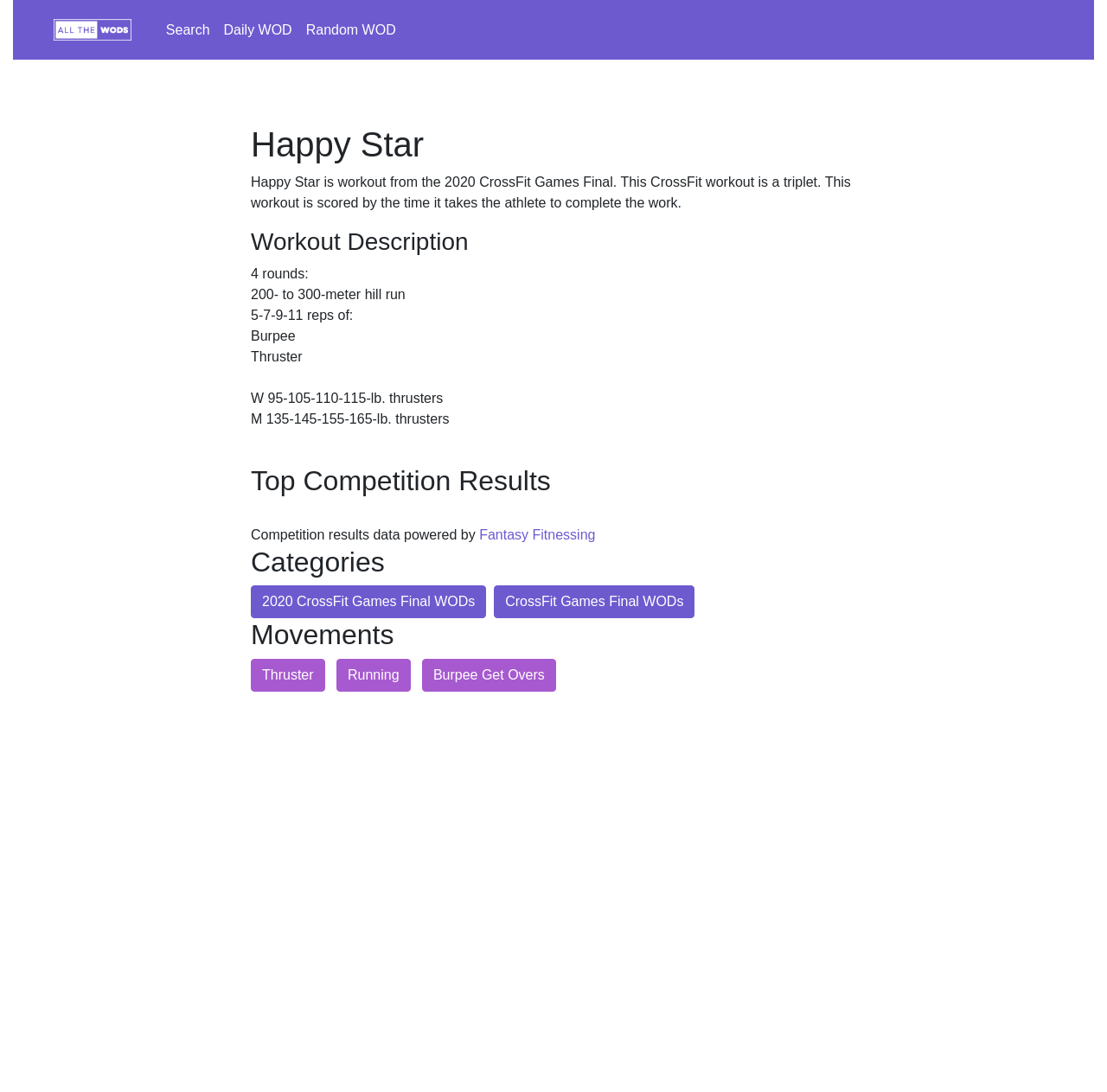Please specify the bounding box coordinates of the clickable region necessary for completing the following instruction: "Learn more about 'Thruster' movement". The coordinates must consist of four float numbers between 0 and 1, i.e., [left, top, right, bottom].

[0.227, 0.603, 0.293, 0.633]